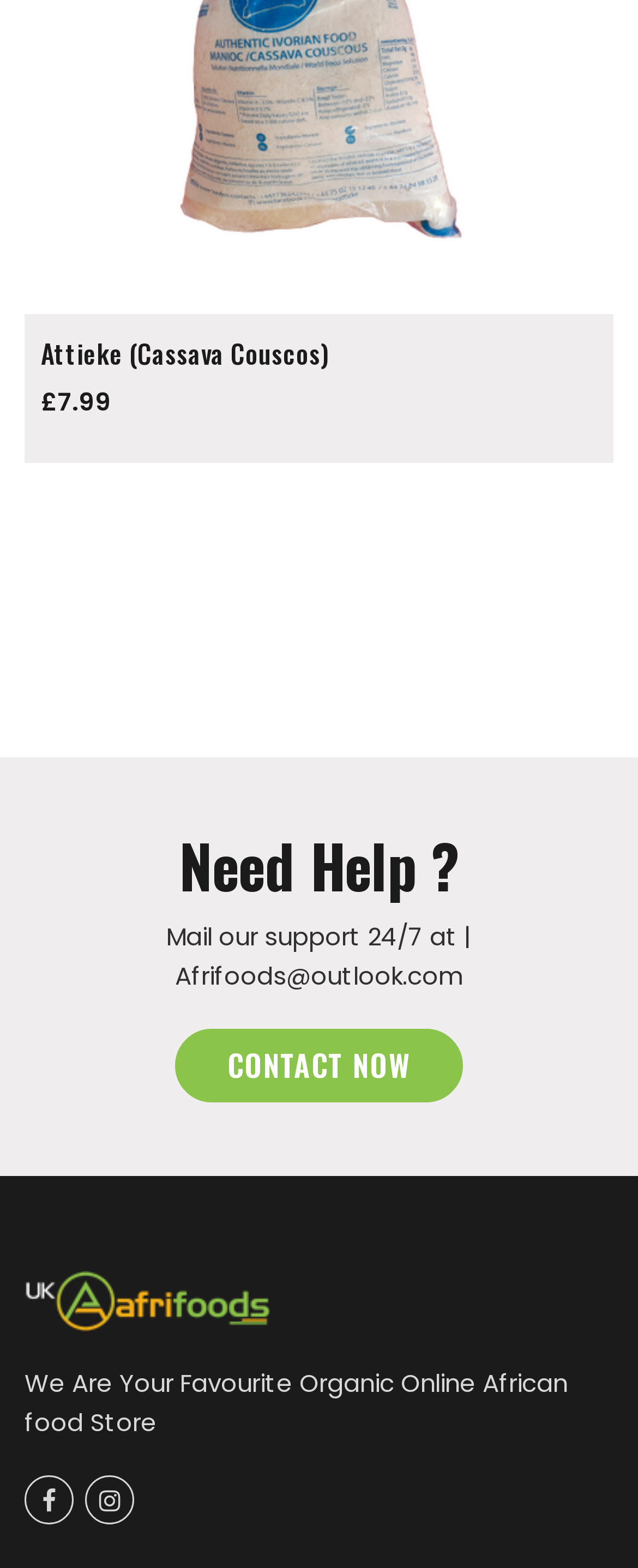Based on what you see in the screenshot, provide a thorough answer to this question: What is the price of Attieke?

The price of Attieke is mentioned next to the heading 'Attieke (Cassava Couscos)' as '£7.99'.